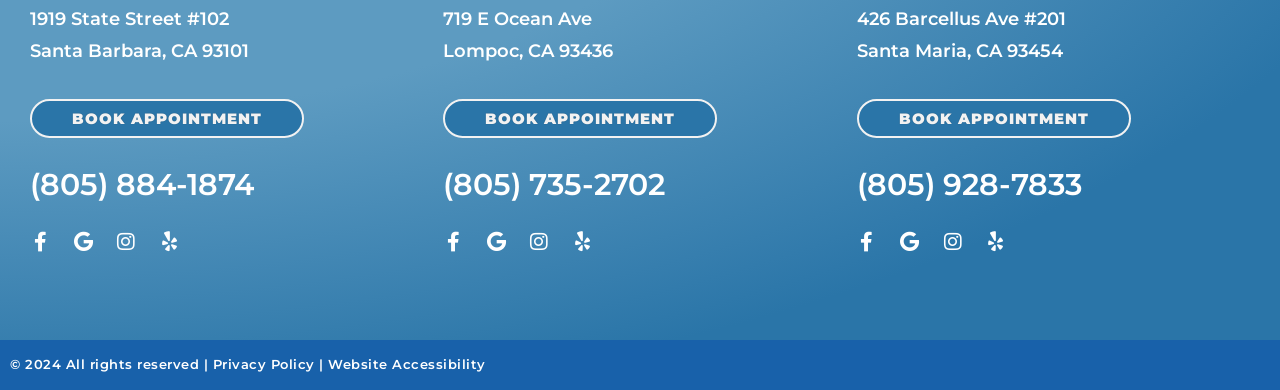Determine the bounding box coordinates of the clickable region to follow the instruction: "Visit the Facebook page".

[0.023, 0.595, 0.039, 0.646]